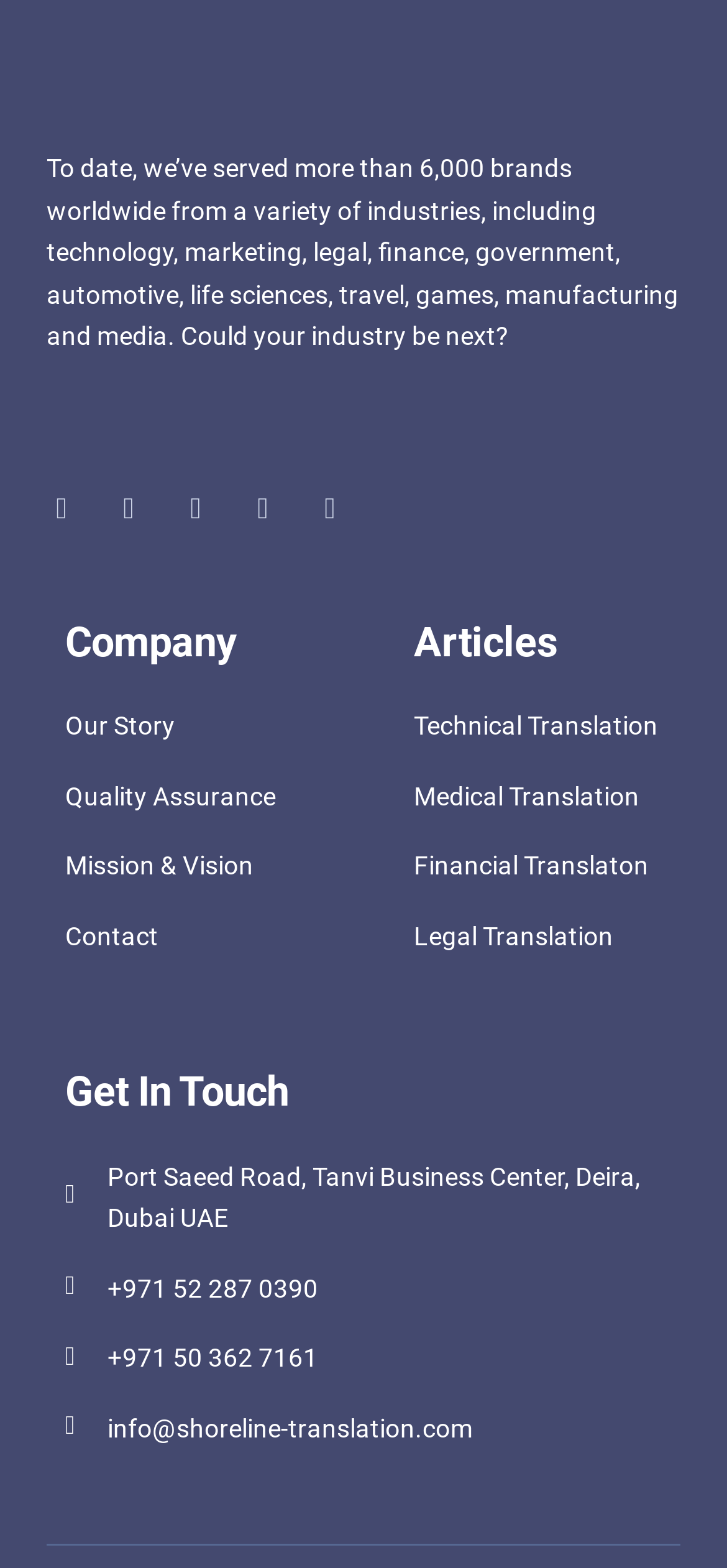Observe the image and answer the following question in detail: How many social media links are there?

I counted the number of social media links by looking at the links with icons, which are Facebook, Linkedin, Youtube, Pinterest, and Twitter.